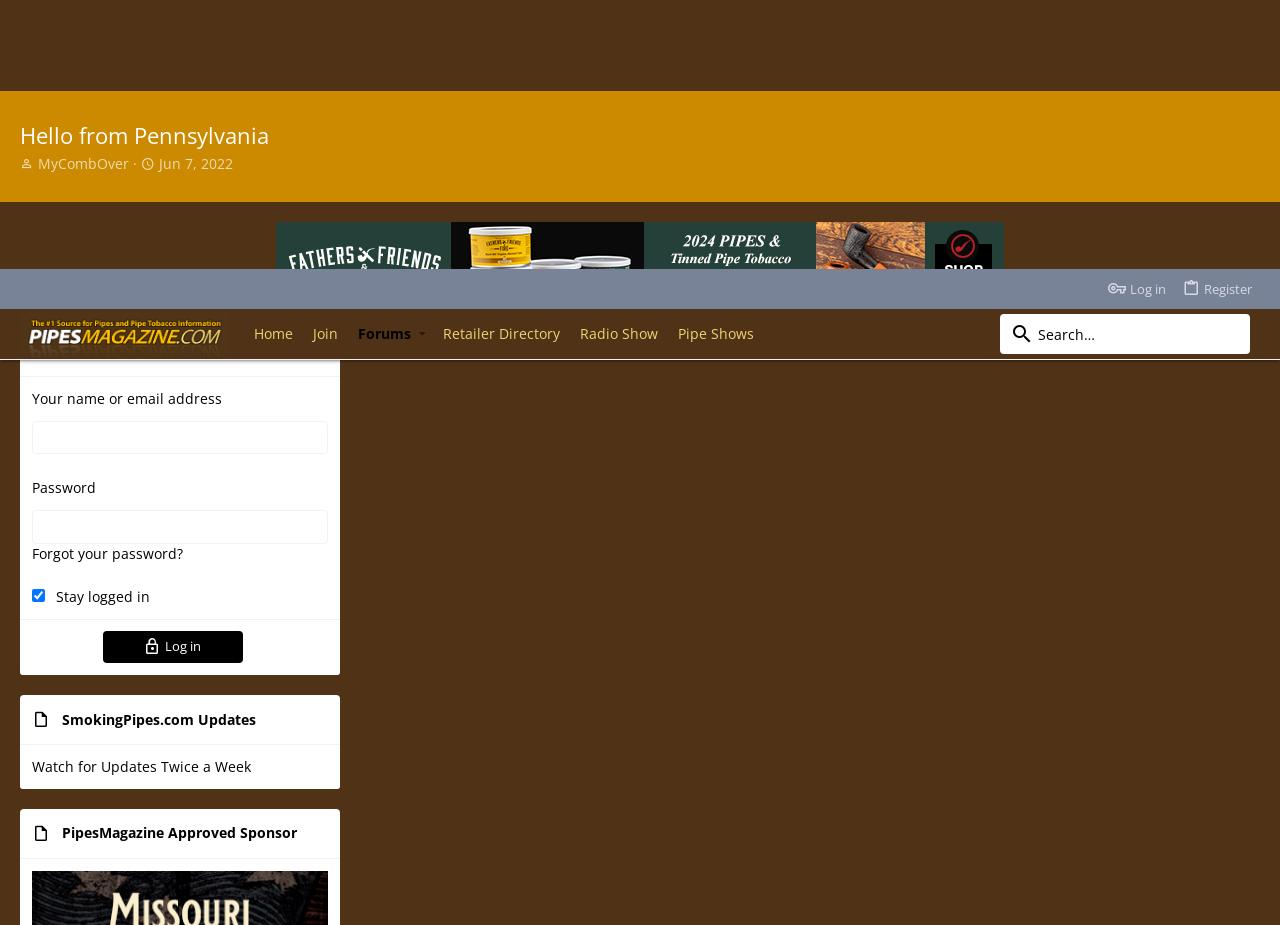Show the bounding box coordinates for the element that needs to be clicked to execute the following instruction: "like a post". Provide the coordinates in the form of four float numbers between 0 and 1, i.e., [left, top, right, bottom].

[0.423, 0.379, 0.435, 0.396]